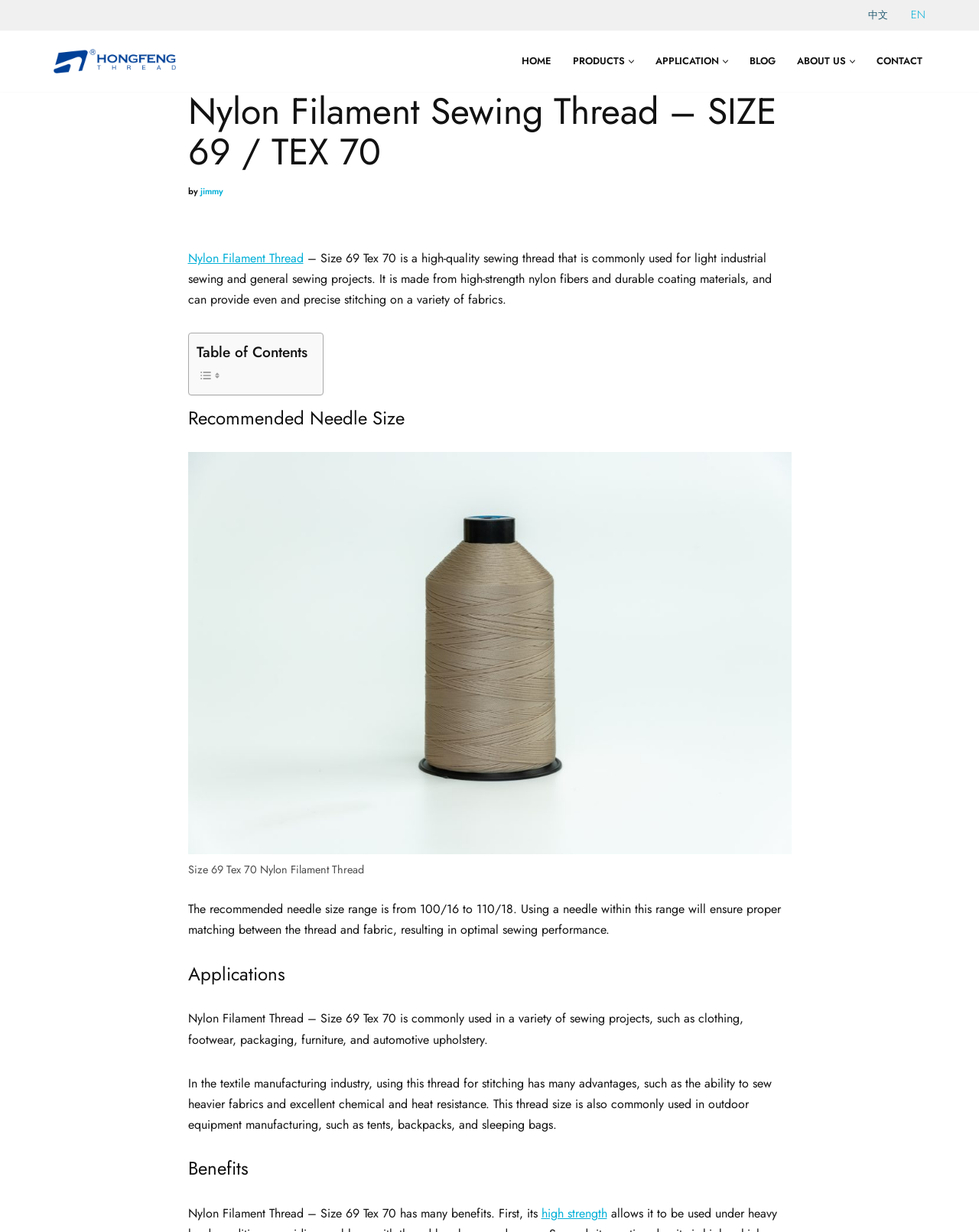Can you identify the bounding box coordinates of the clickable region needed to carry out this instruction: 'Click the 'Skip to content' link'? The coordinates should be four float numbers within the range of 0 to 1, stated as [left, top, right, bottom].

[0.0, 0.02, 0.023, 0.032]